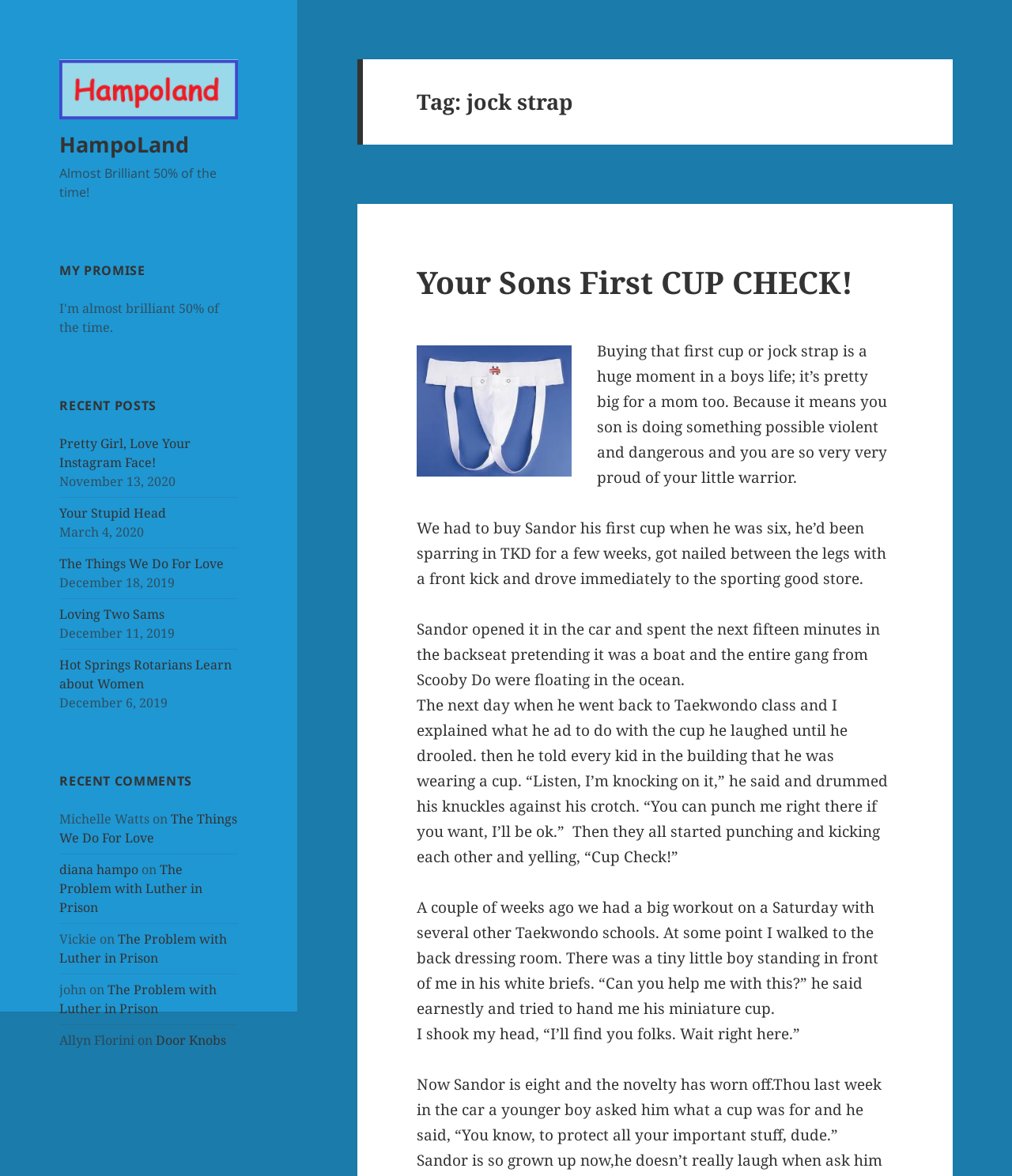Please pinpoint the bounding box coordinates for the region I should click to adhere to this instruction: "Read the article 'Your Sons First CUP CHECK!' ".

[0.412, 0.222, 0.843, 0.257]